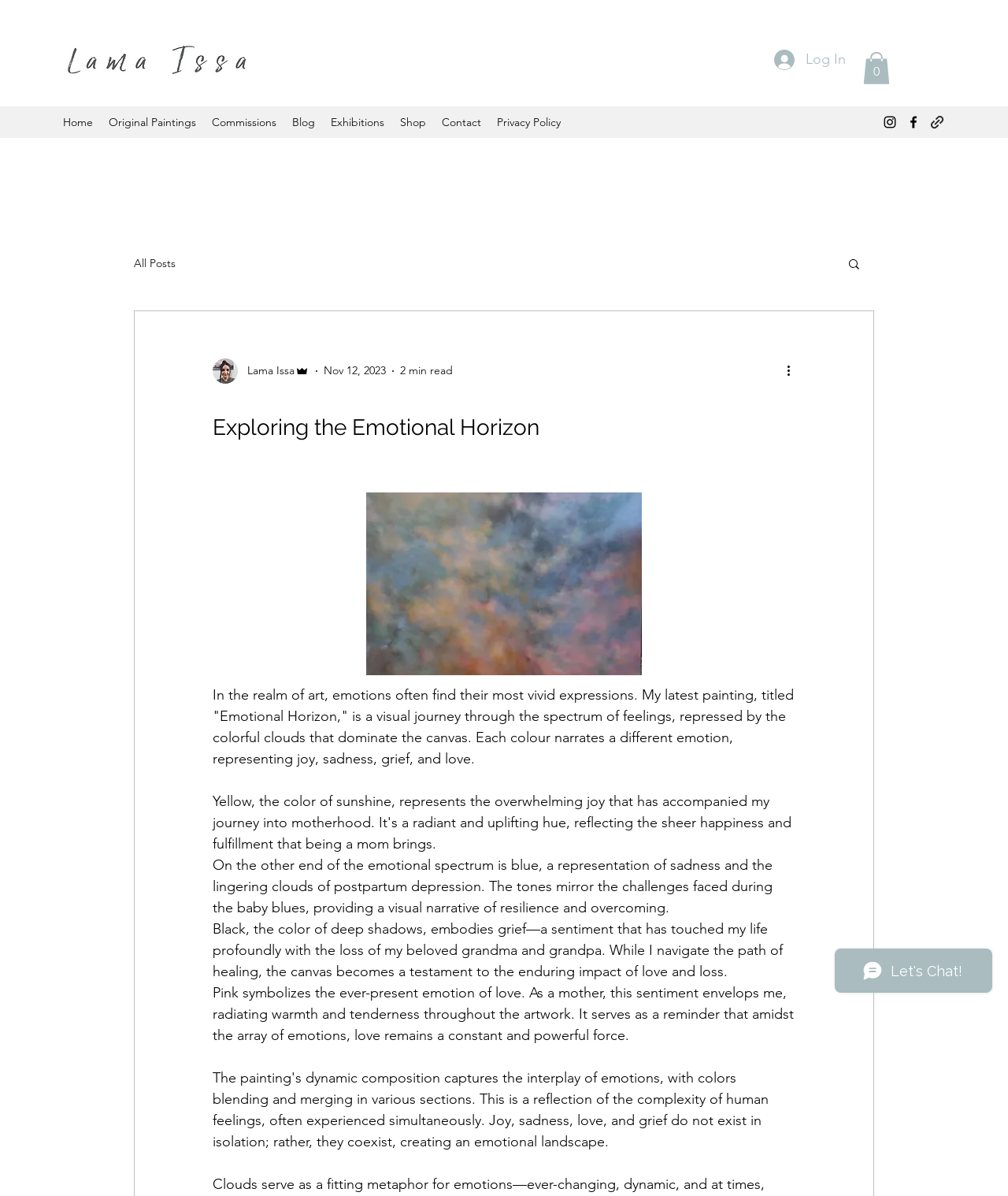How many items are in the cart?
Please answer the question as detailed as possible.

The cart button is labeled as 'Cart with 0 items', indicating that there are no items in the cart.